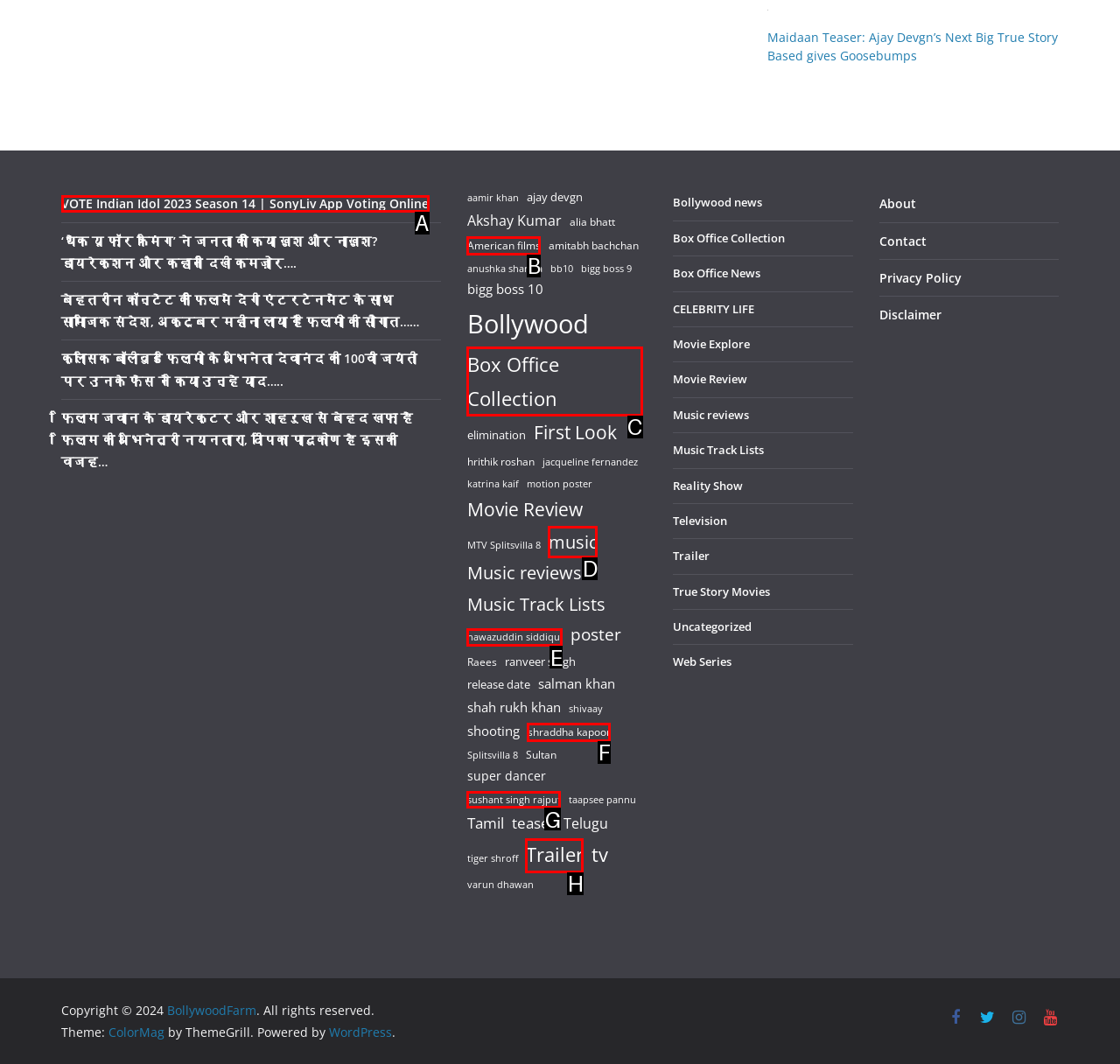Specify which HTML element I should click to complete this instruction: Check the trailer of a movie Answer with the letter of the relevant option.

H